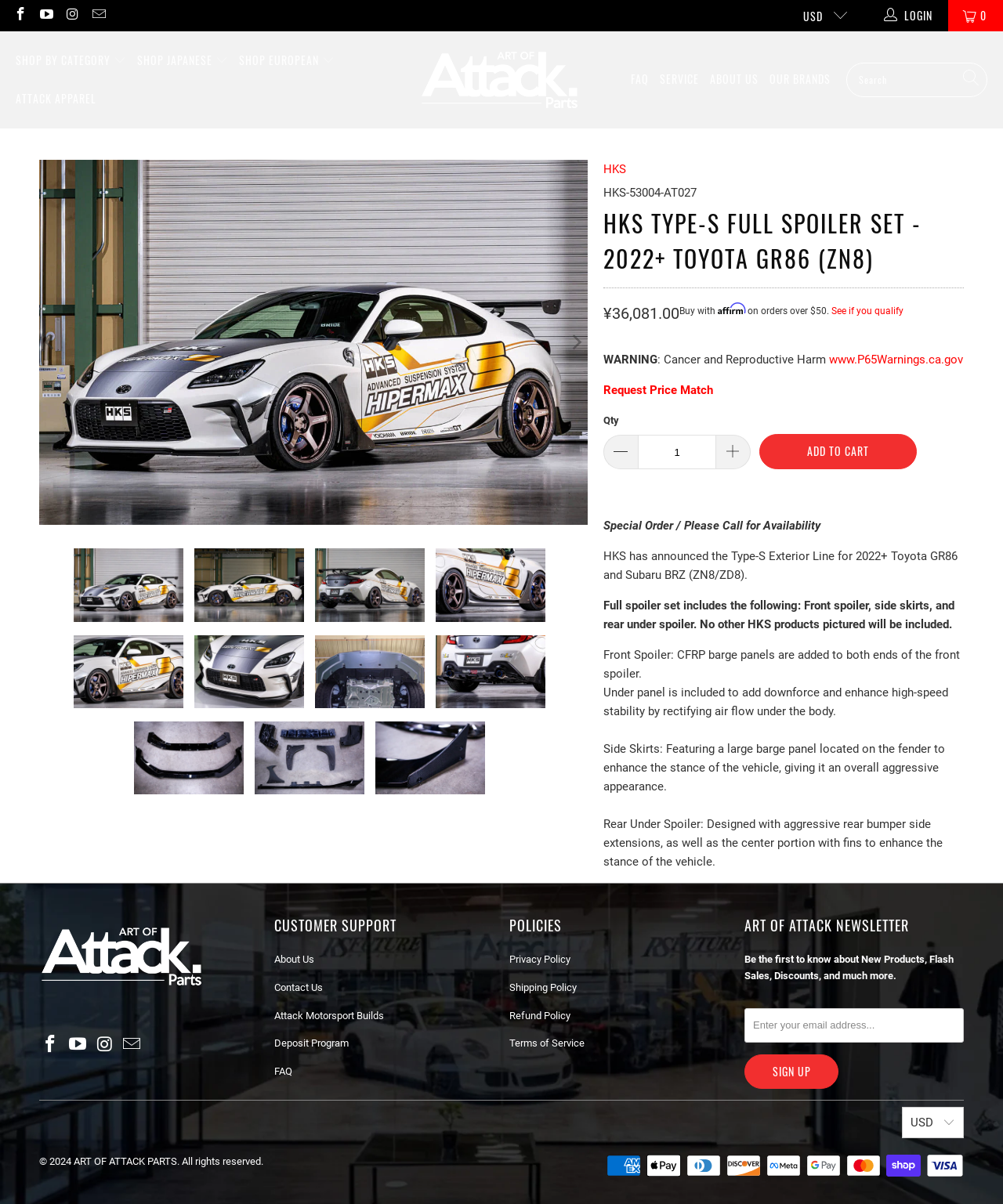What is the price of the full spoiler set?
Look at the image and answer with only one word or phrase.

¥36,081.00